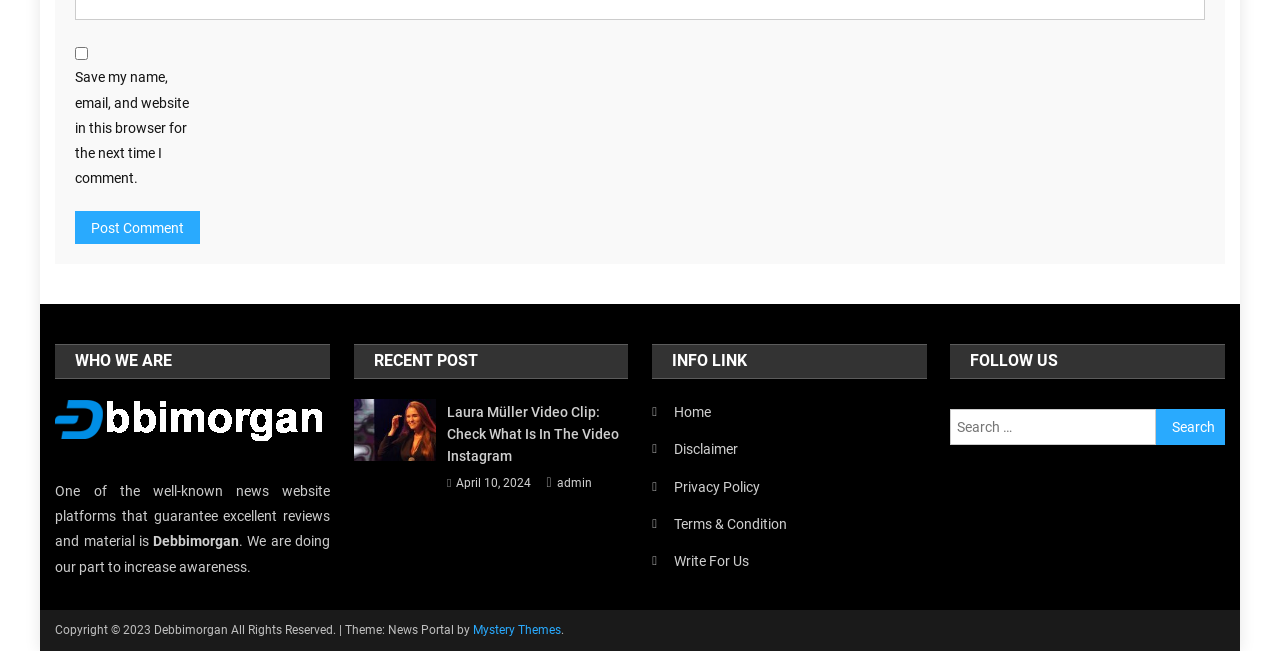What is the title of the recent post?
Give a single word or phrase as your answer by examining the image.

Laura Müller Video Clip